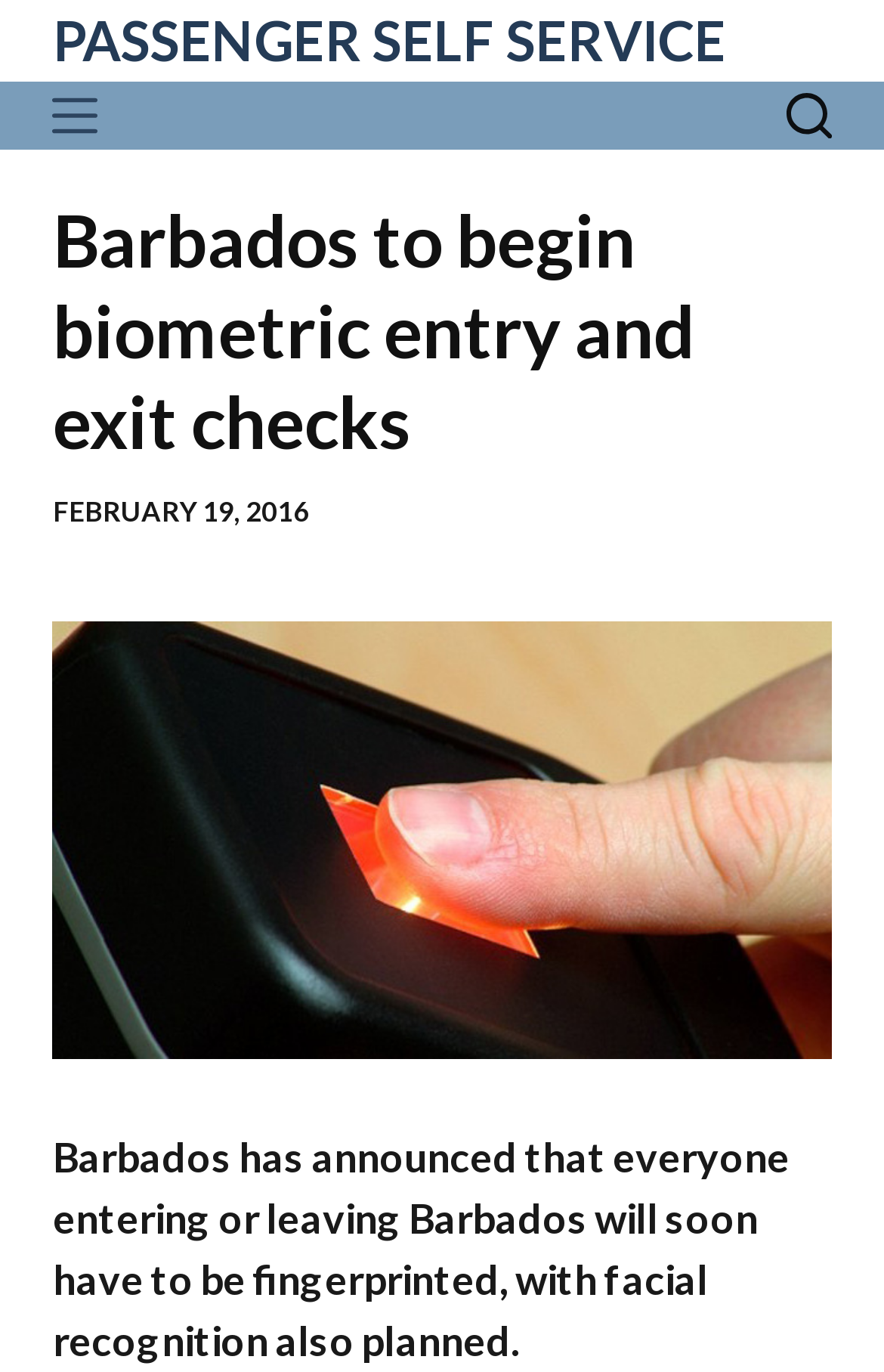What is the date mentioned in the article?
Using the image, give a concise answer in the form of a single word or short phrase.

February 19, 2016